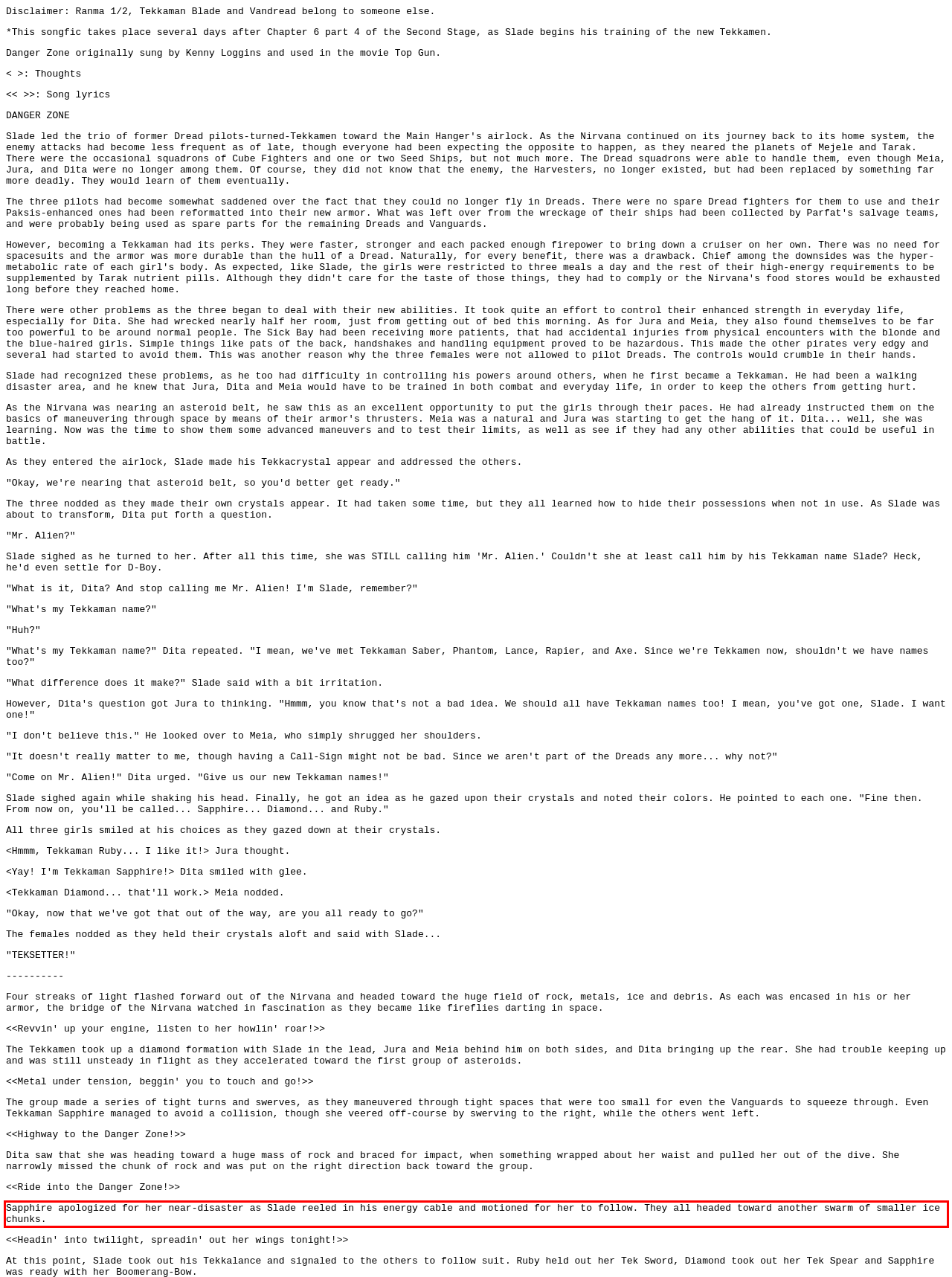Please recognize and transcribe the text located inside the red bounding box in the webpage image.

Sapphire apologized for her near-disaster as Slade reeled in his energy cable and motioned for her to follow. They all headed toward another swarm of smaller ice chunks.